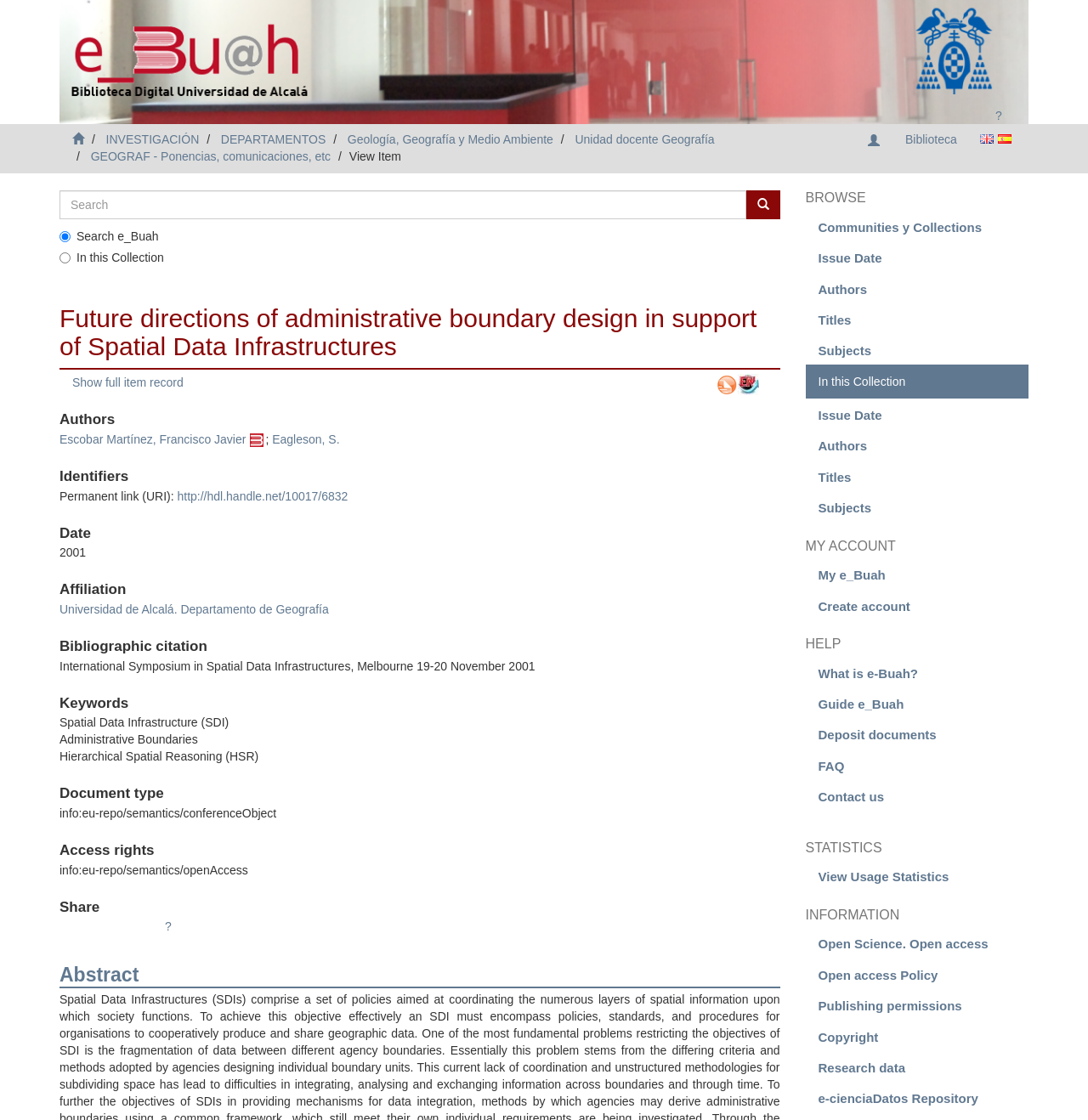Please identify the bounding box coordinates of the region to click in order to complete the given instruction: "Check authors". The coordinates should be four float numbers between 0 and 1, i.e., [left, top, right, bottom].

[0.055, 0.386, 0.226, 0.398]